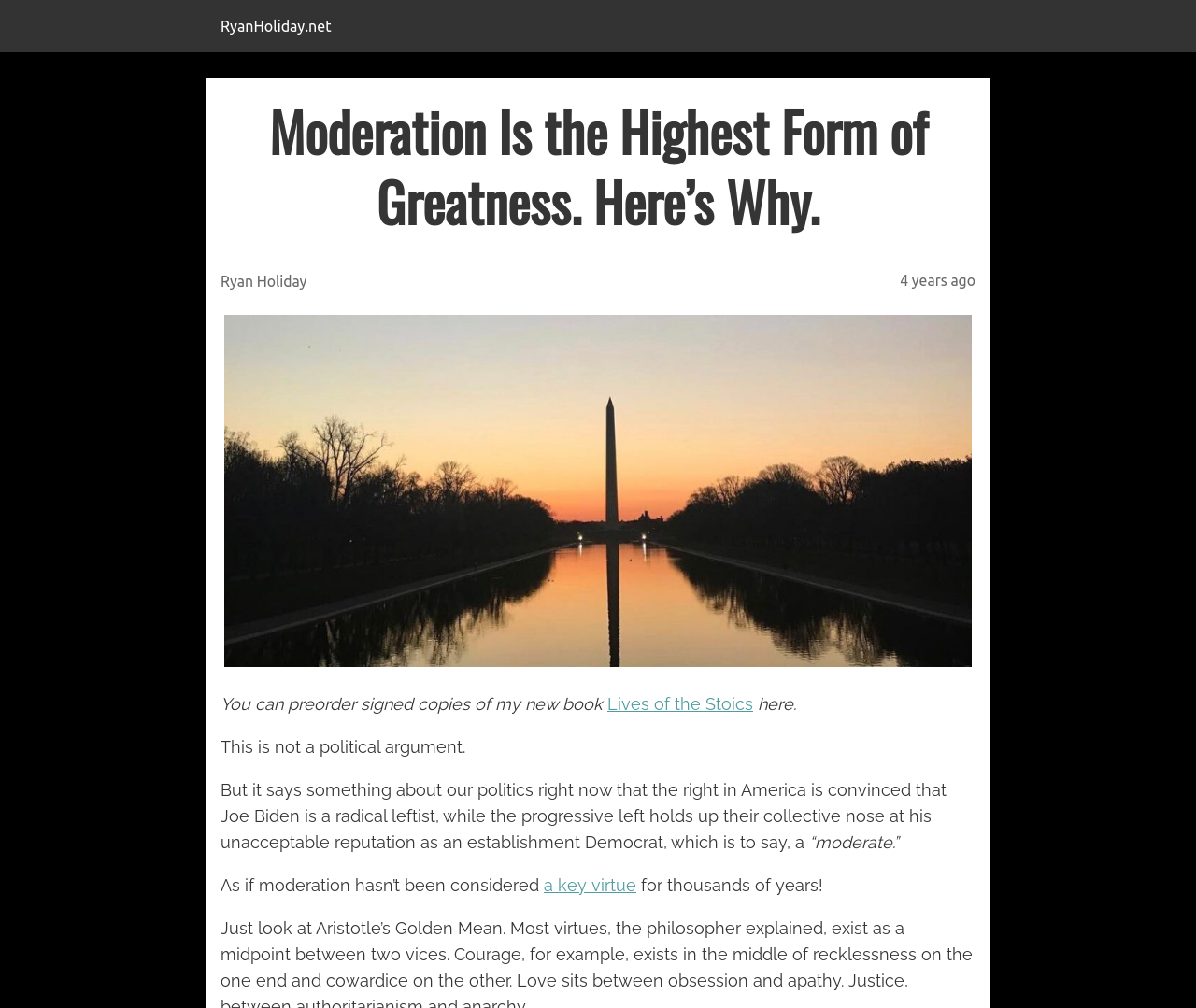What is the author's stance on Joe Biden?
Based on the image content, provide your answer in one word or a short phrase.

neither radical leftist nor establishment Democrat